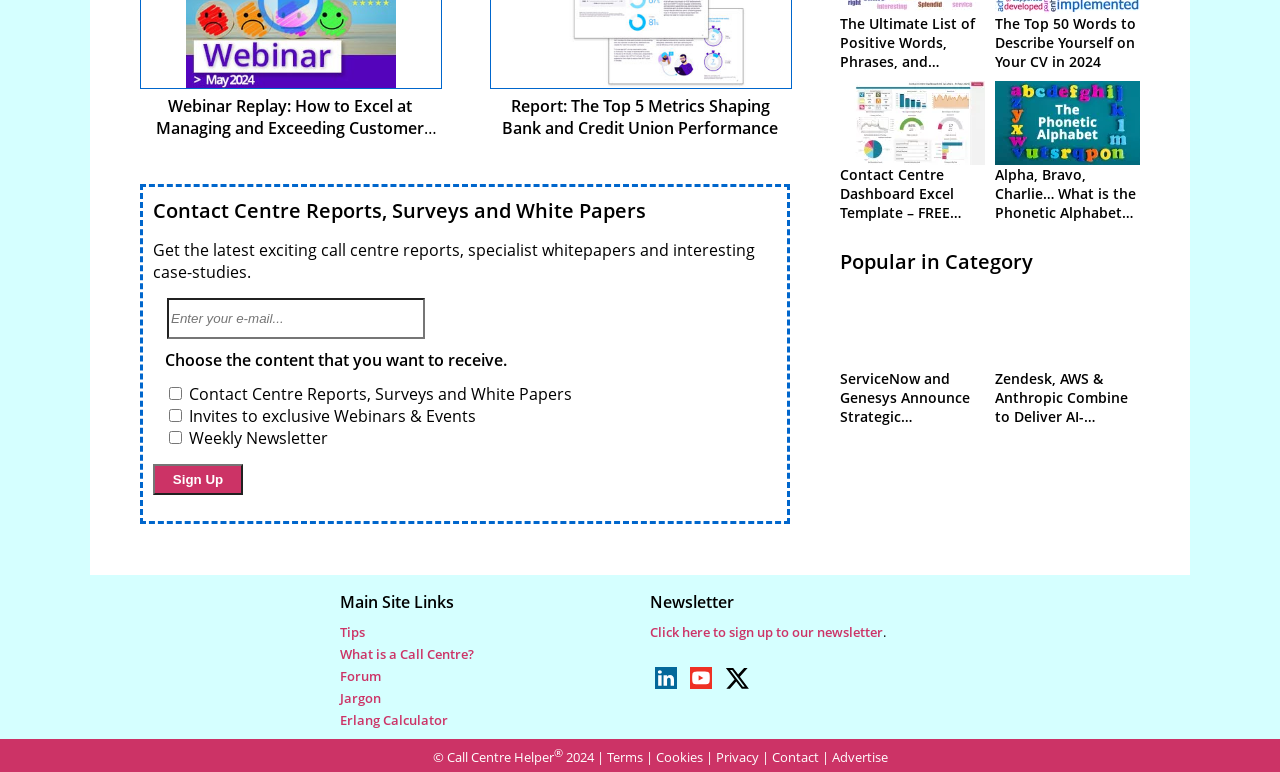Locate the bounding box of the UI element described in the following text: "﻿".

[0.512, 0.87, 0.529, 0.898]